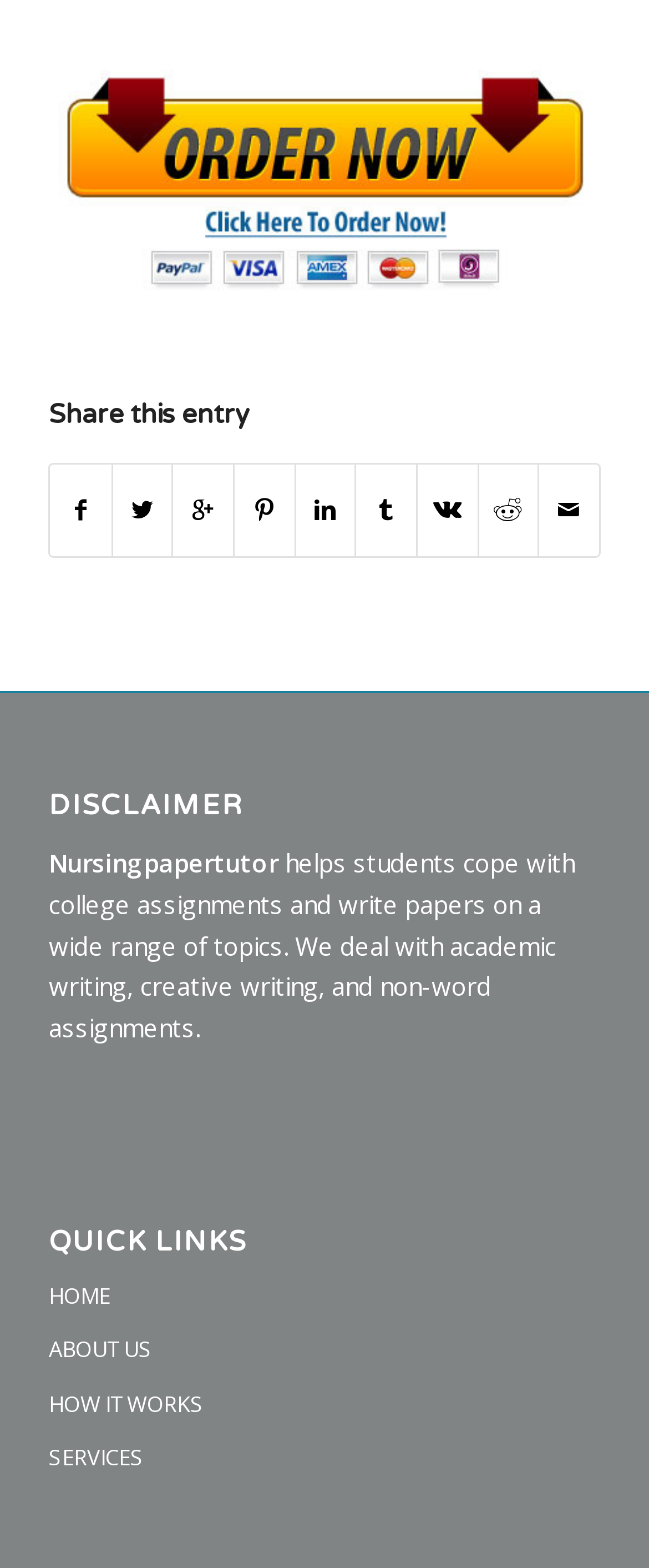Please determine the bounding box coordinates for the UI element described as: "HOW IT WORKS".

[0.075, 0.879, 0.925, 0.913]